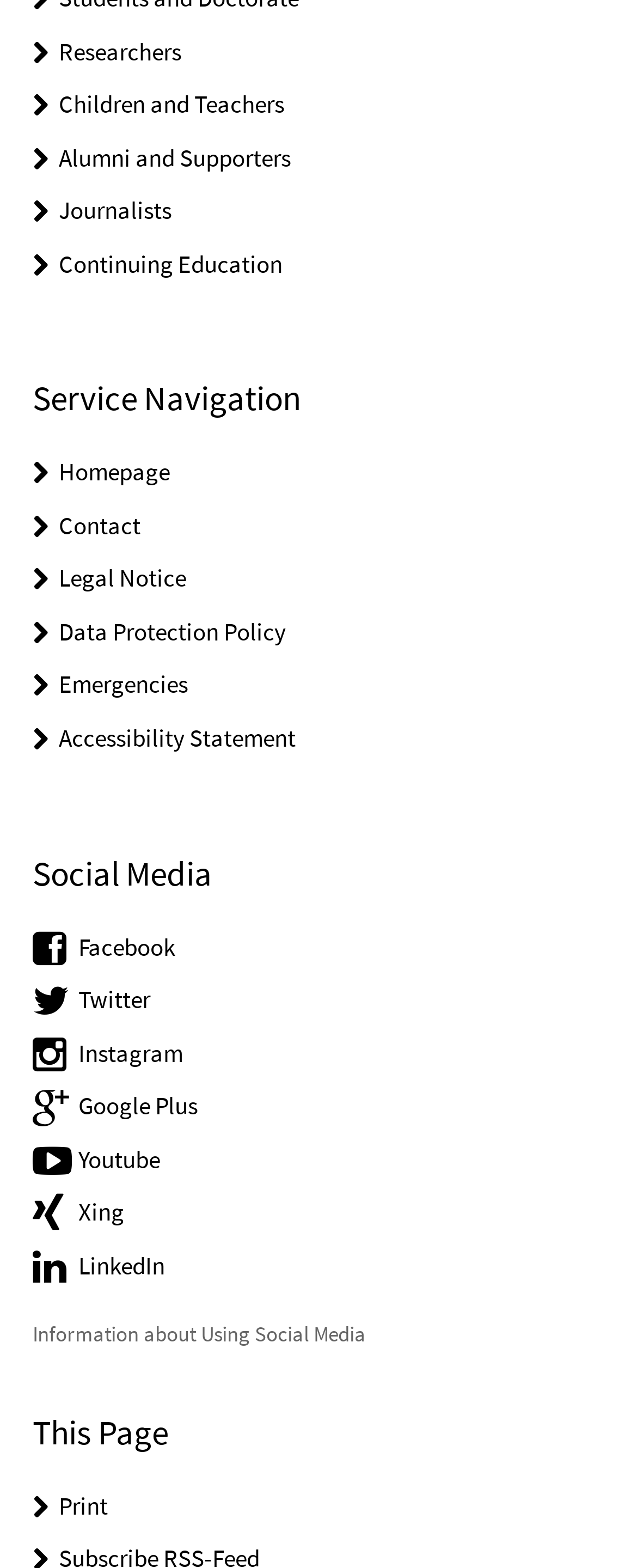Please find the bounding box for the UI element described by: "Emergencies".

[0.092, 0.426, 0.295, 0.446]